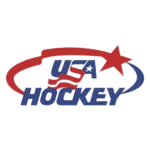Elaborate on the details you observe in the image.

The image features the official logo of USA Hockey, prominently displaying the name "USA" in bold, uppercase letters, accompanied by a stylized representation of hockey elements. The design incorporates a red star above the "A" in "USA," symbolizing patriotism and pride, while dynamic lines in red and blue encircle the text, adding a sense of movement that reflects the energetic nature of the sport. This logo represents USA Hockey, the governing body for ice hockey in the United States, responsible for promoting and developing the game at all levels across the country.